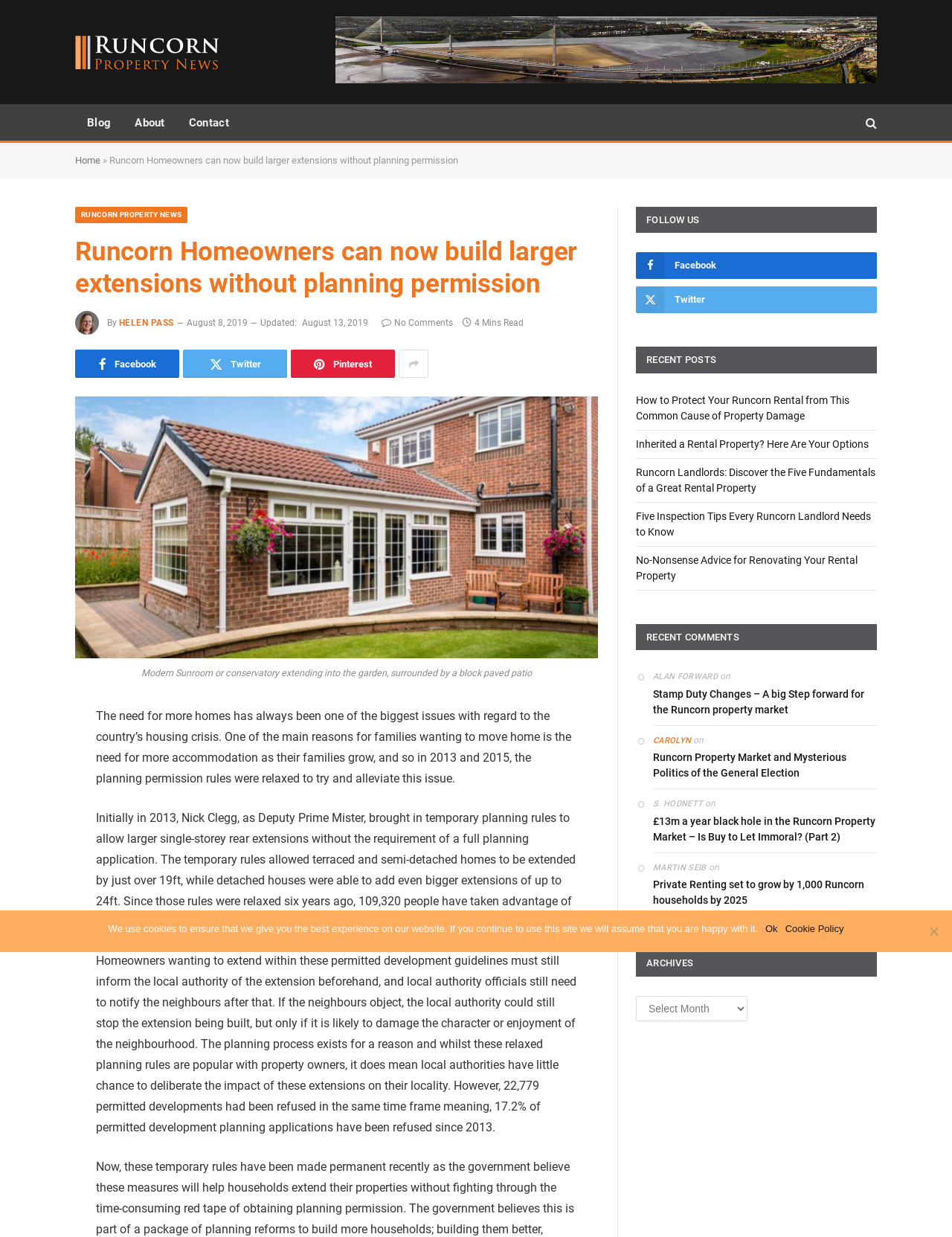Please determine the bounding box coordinates of the area that needs to be clicked to complete this task: 'Click on the 'Blog' link'. The coordinates must be four float numbers between 0 and 1, formatted as [left, top, right, bottom].

[0.079, 0.085, 0.129, 0.114]